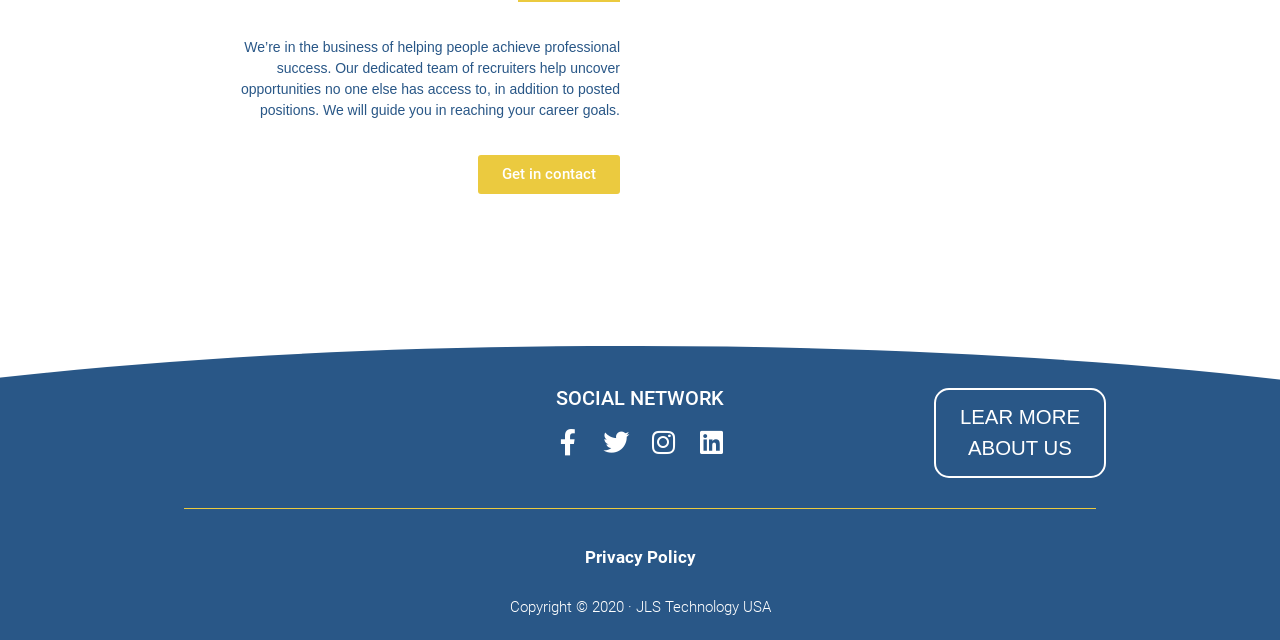Determine the bounding box for the UI element as described: "Privacy Policy". The coordinates should be represented as four float numbers between 0 and 1, formatted as [left, top, right, bottom].

[0.441, 0.834, 0.559, 0.906]